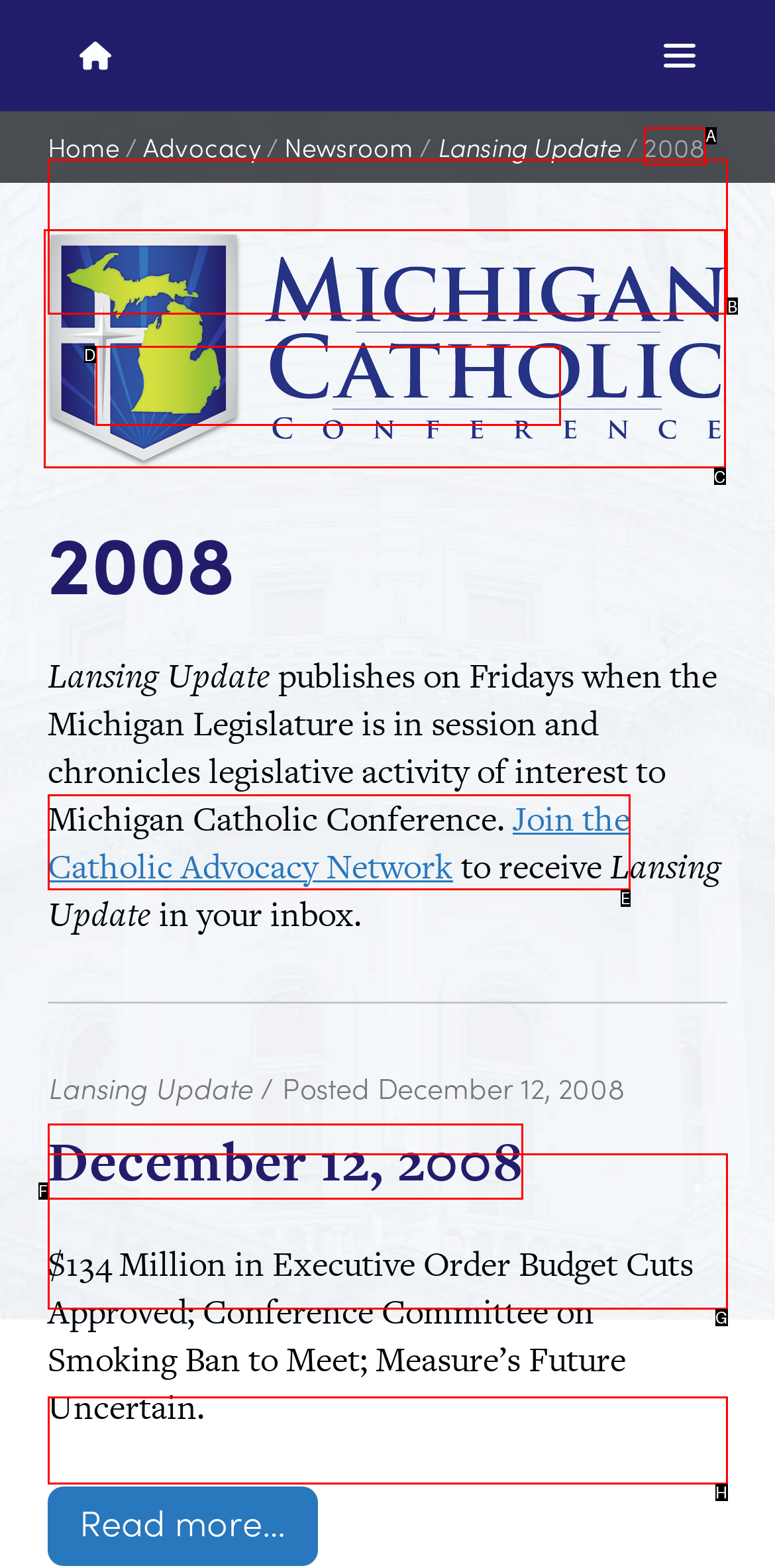Choose the HTML element that aligns with the description: parent_node: Toggle navigation. Indicate your choice by stating the letter.

None